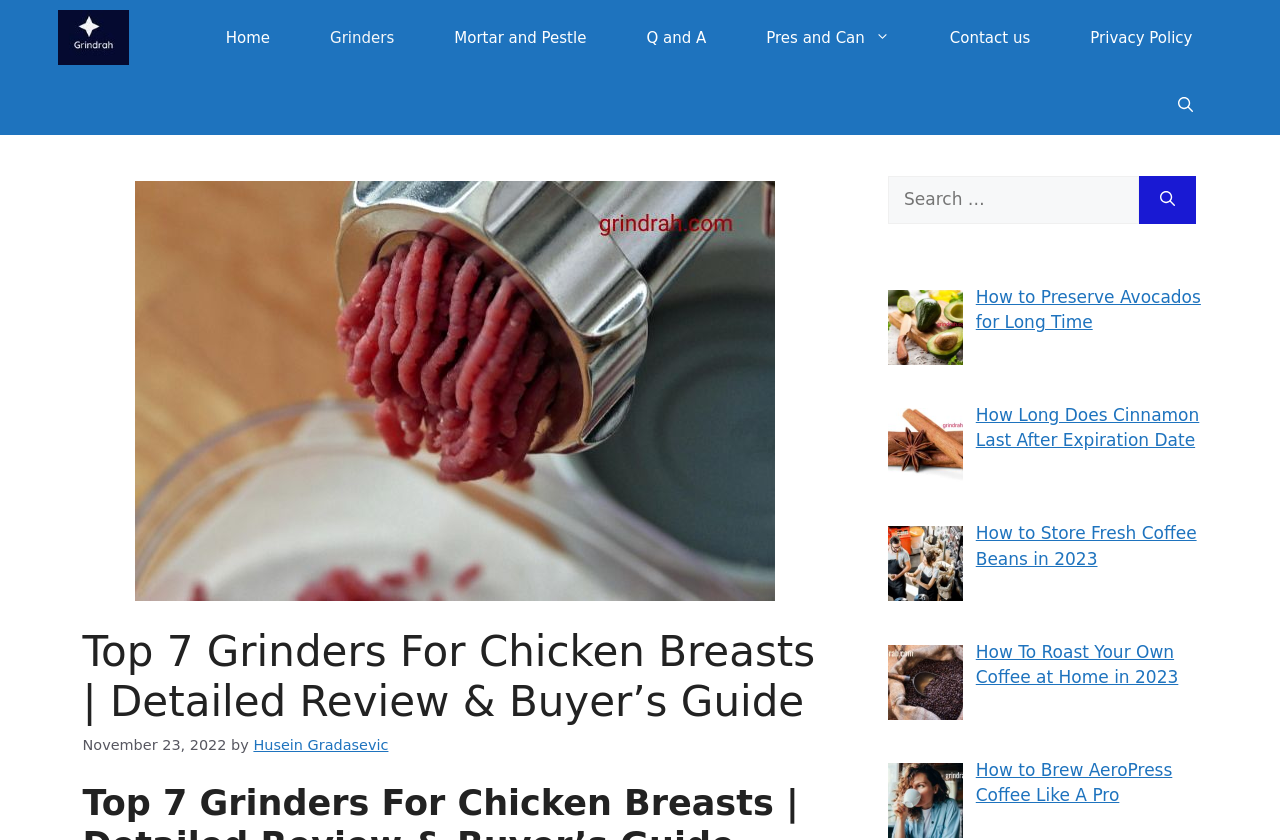Provide the bounding box coordinates of the section that needs to be clicked to accomplish the following instruction: "Read the article about preserving avocados."

[0.762, 0.341, 0.938, 0.395]